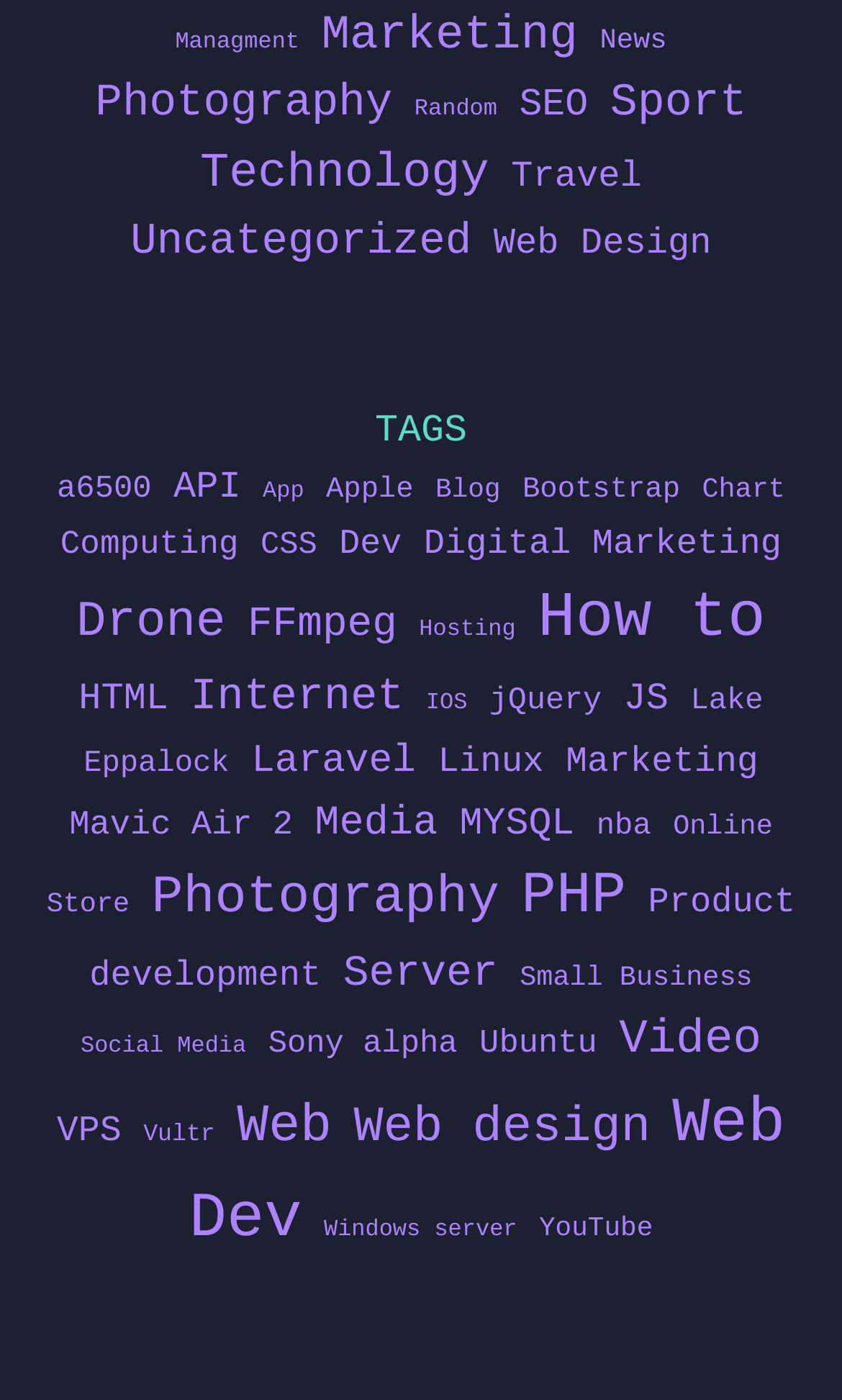What is the most popular topic?
Please provide a comprehensive answer to the question based on the webpage screenshot.

I looked at the number of items associated with each link and found that 'Web Dev' has the most items, 354, making it the most popular topic.